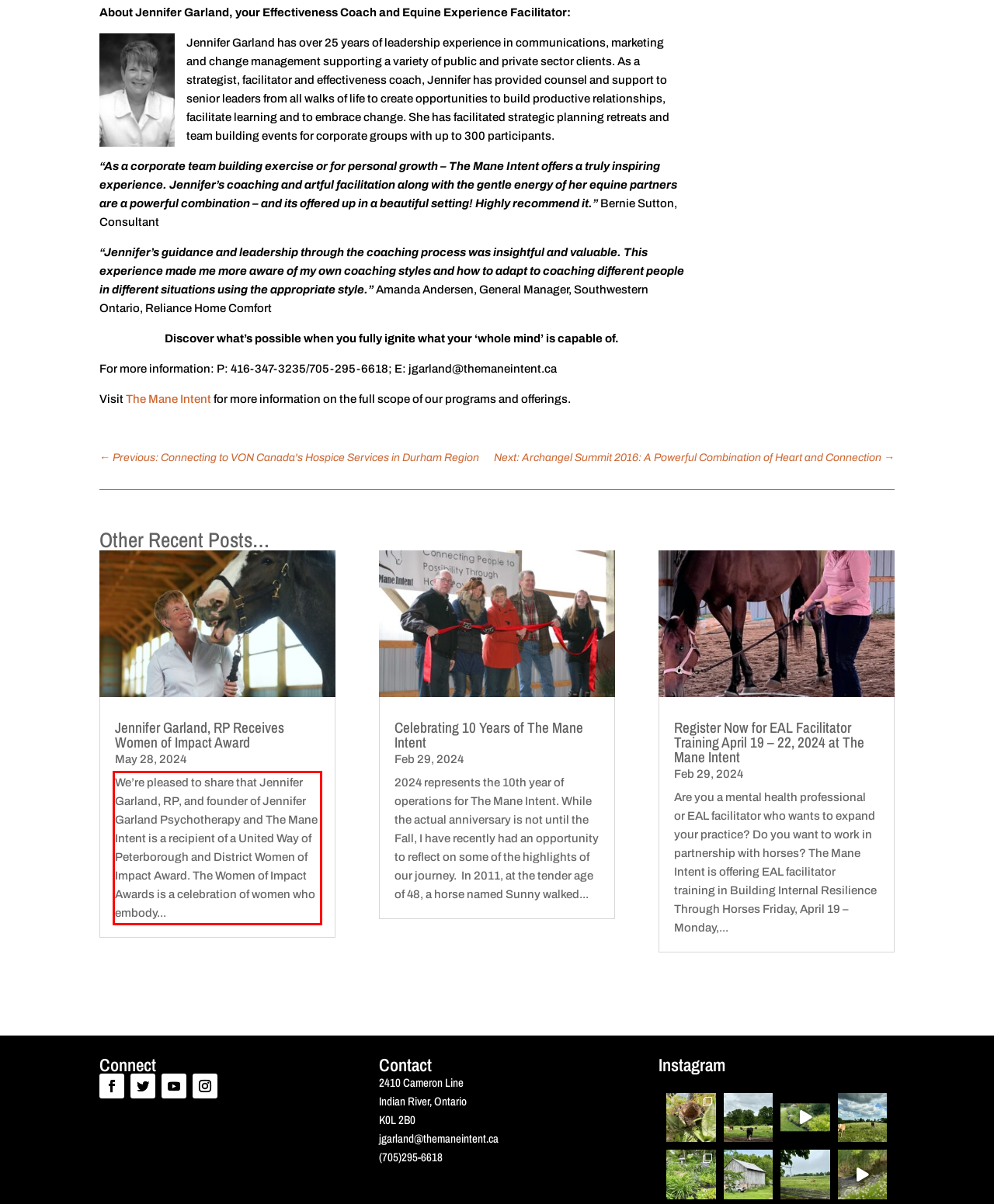Using the provided screenshot of a webpage, recognize the text inside the red rectangle bounding box by performing OCR.

We’re pleased to share that Jennifer Garland, RP, and founder of Jennifer Garland Psychotherapy and The Mane Intent is a recipient of a United Way of Peterborough and District Women of Impact Award. The Women of Impact Awards is a celebration of women who embody...